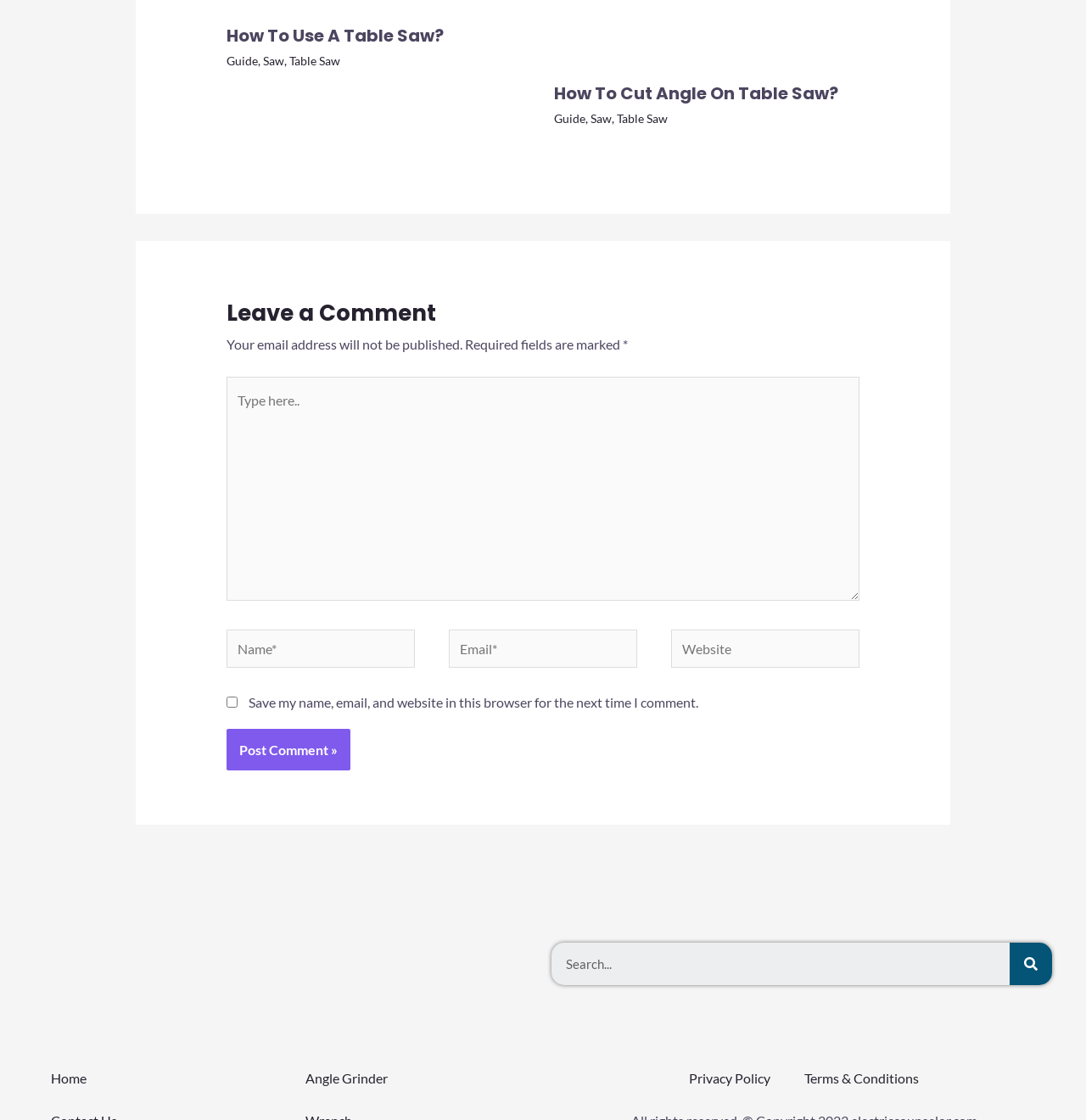Identify the bounding box of the HTML element described here: "parent_node: Name* name="author" placeholder="Name*"". Provide the coordinates as four float numbers between 0 and 1: [left, top, right, bottom].

[0.208, 0.562, 0.382, 0.596]